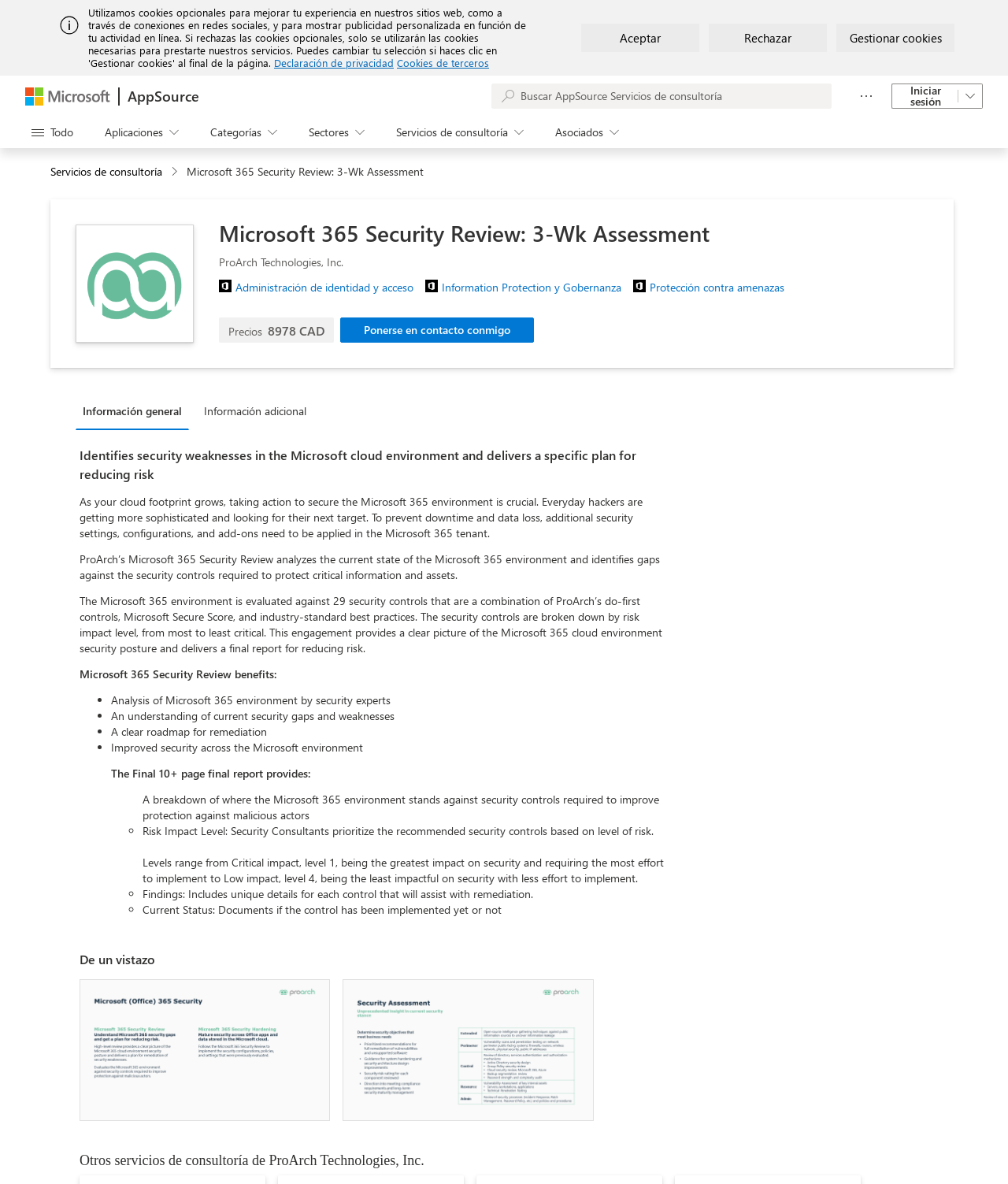What is included in the final report of the Microsoft 365 Security Review?
Please respond to the question thoroughly and include all relevant details.

I found the answer by reading the text 'A breakdown of where the Microsoft 365 environment stands against security controls required to improve protection against malicious actors' which describes what is included in the final report.